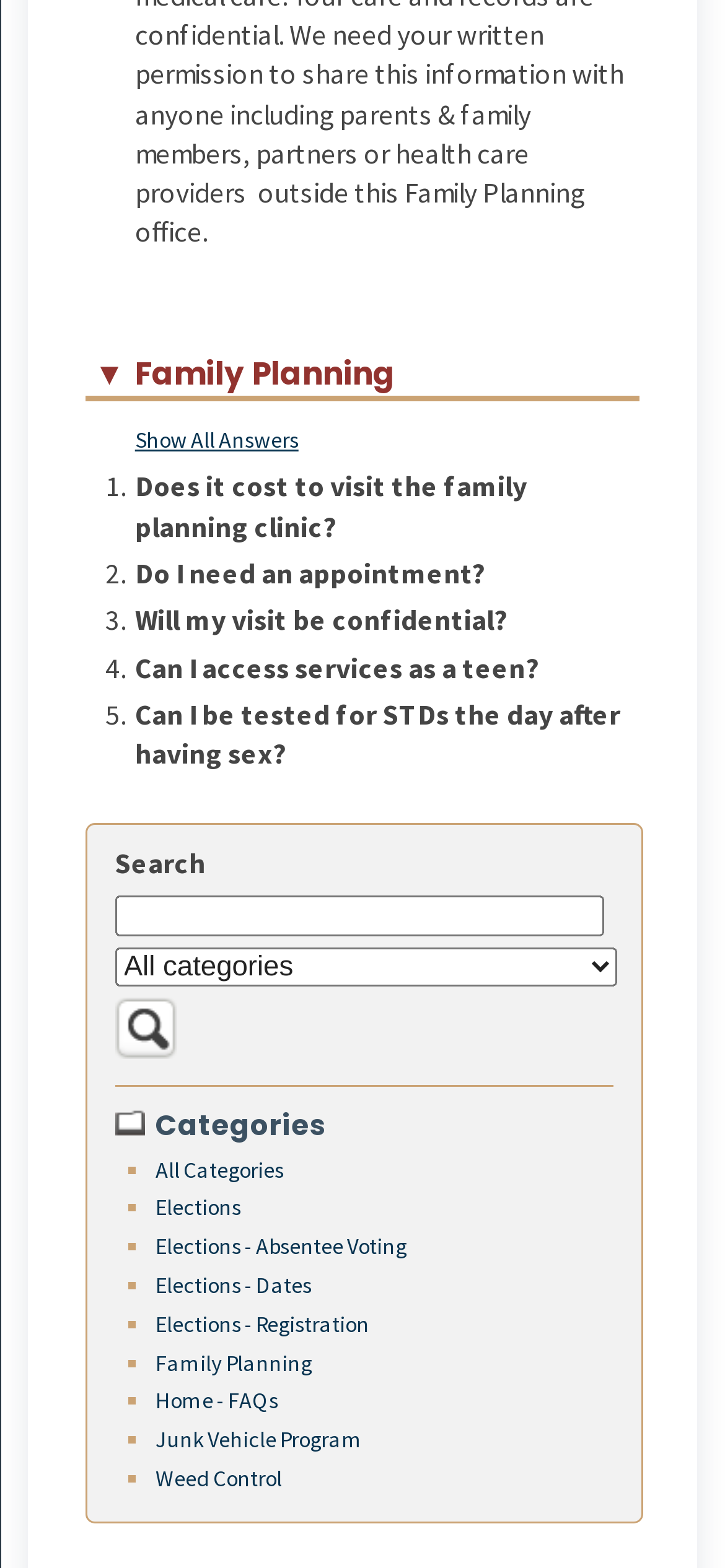What is the purpose of the textbox with the label 'Search terms'?
Refer to the screenshot and answer in one word or phrase.

To search for answers